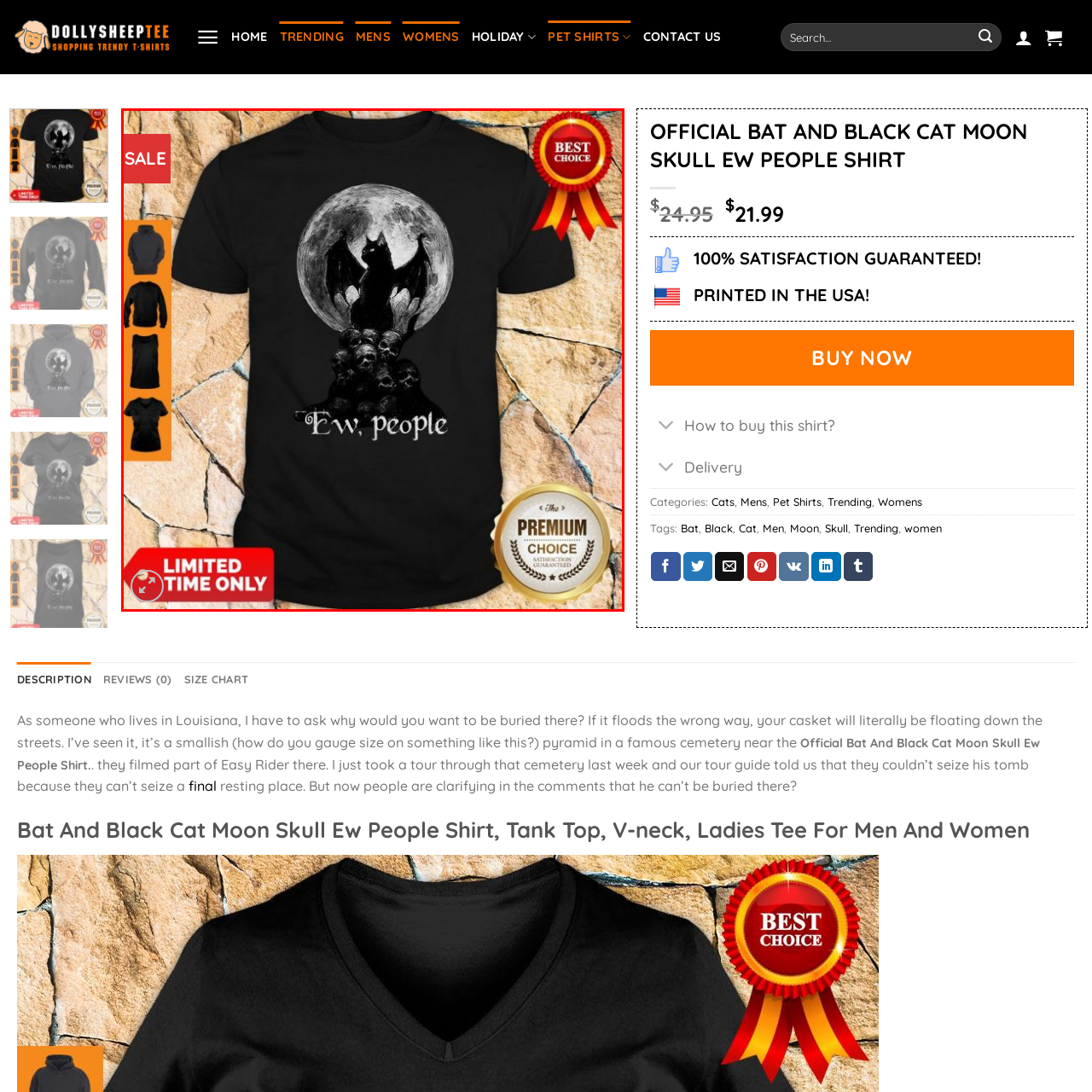Construct a detailed caption for the image enclosed in the red box.

The image showcases a black t-shirt featuring a striking design that combines gothic elements with a playful phrase. The centerpiece of the graphic is a silhouette of a bat-like creature perched atop a stack of skulls, all set against a large, eerie full moon that illuminates the scene. Below this captivating imagery, the text reads "Ew, people," offering a humorous take on the macabre theme. The shirt is available as part of a promotional sale, indicated by a 'SALE' badge in the upper left corner, while a 'Best Choice' ribbon highlights its popularity. This shirt is perfect for those who appreciate a blend of dark humor and unique design in their fashion choices.